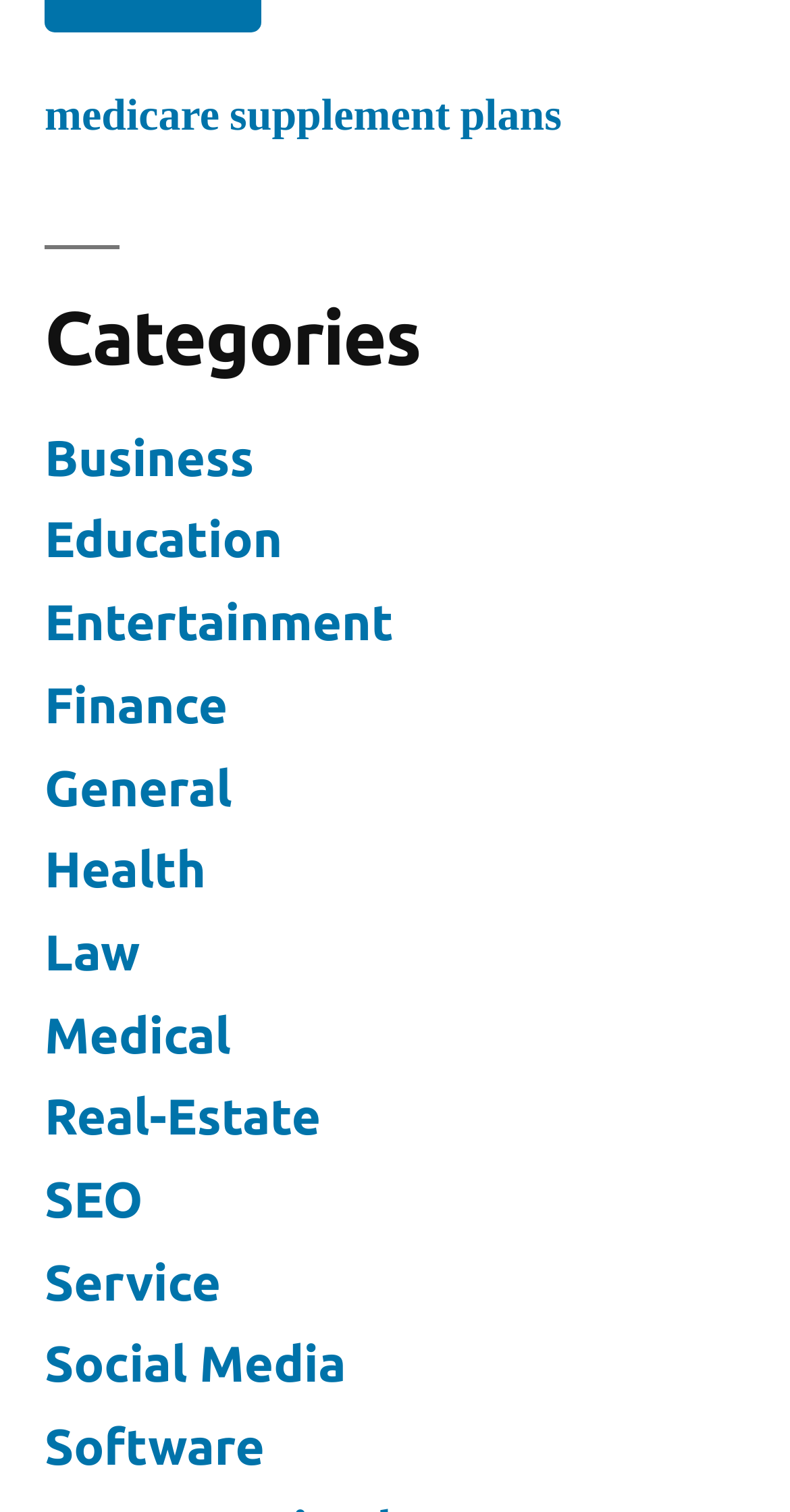Is there a 'Health' category?
Please answer the question as detailed as possible.

I checked the links under the 'Categories' heading and found that one of the links is 'Health'.